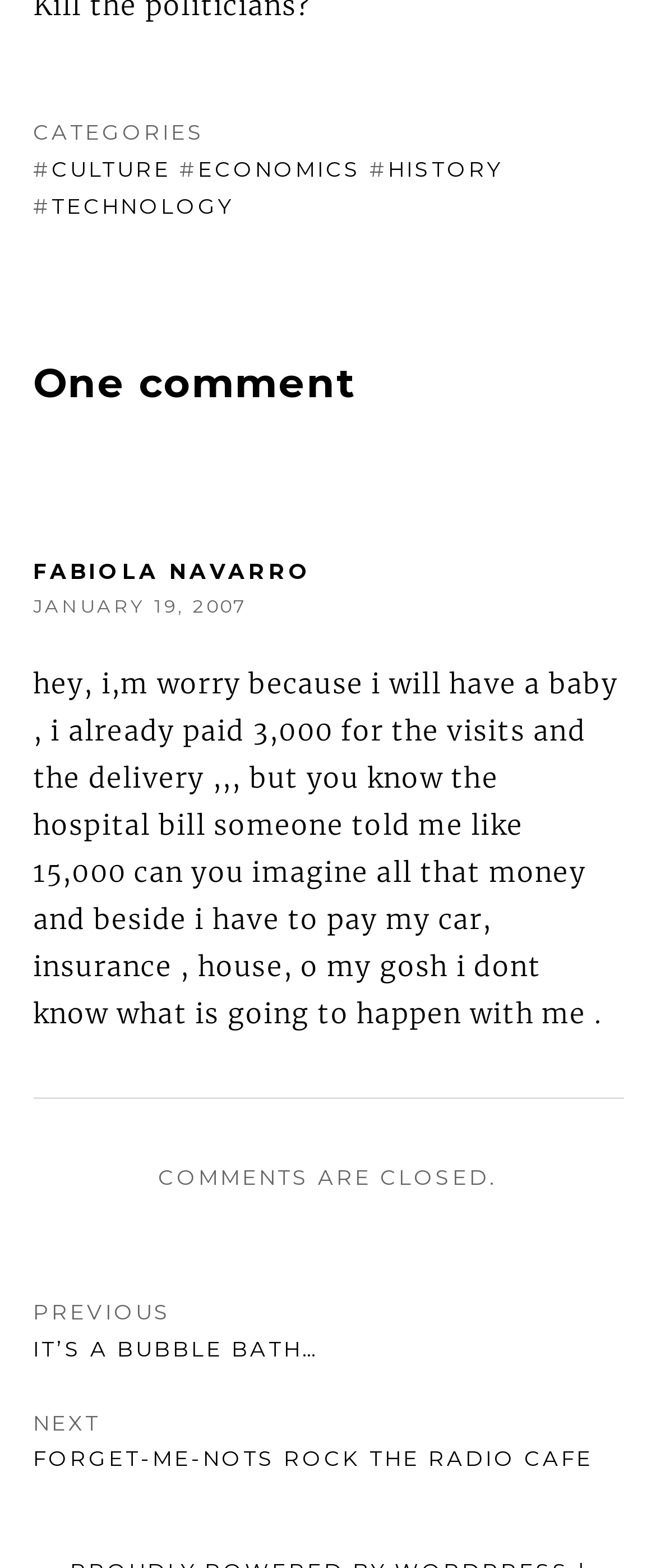Find the bounding box coordinates of the clickable region needed to perform the following instruction: "read post". The coordinates should be provided as four float numbers between 0 and 1, i.e., [left, top, right, bottom].

[0.05, 0.357, 0.476, 0.373]